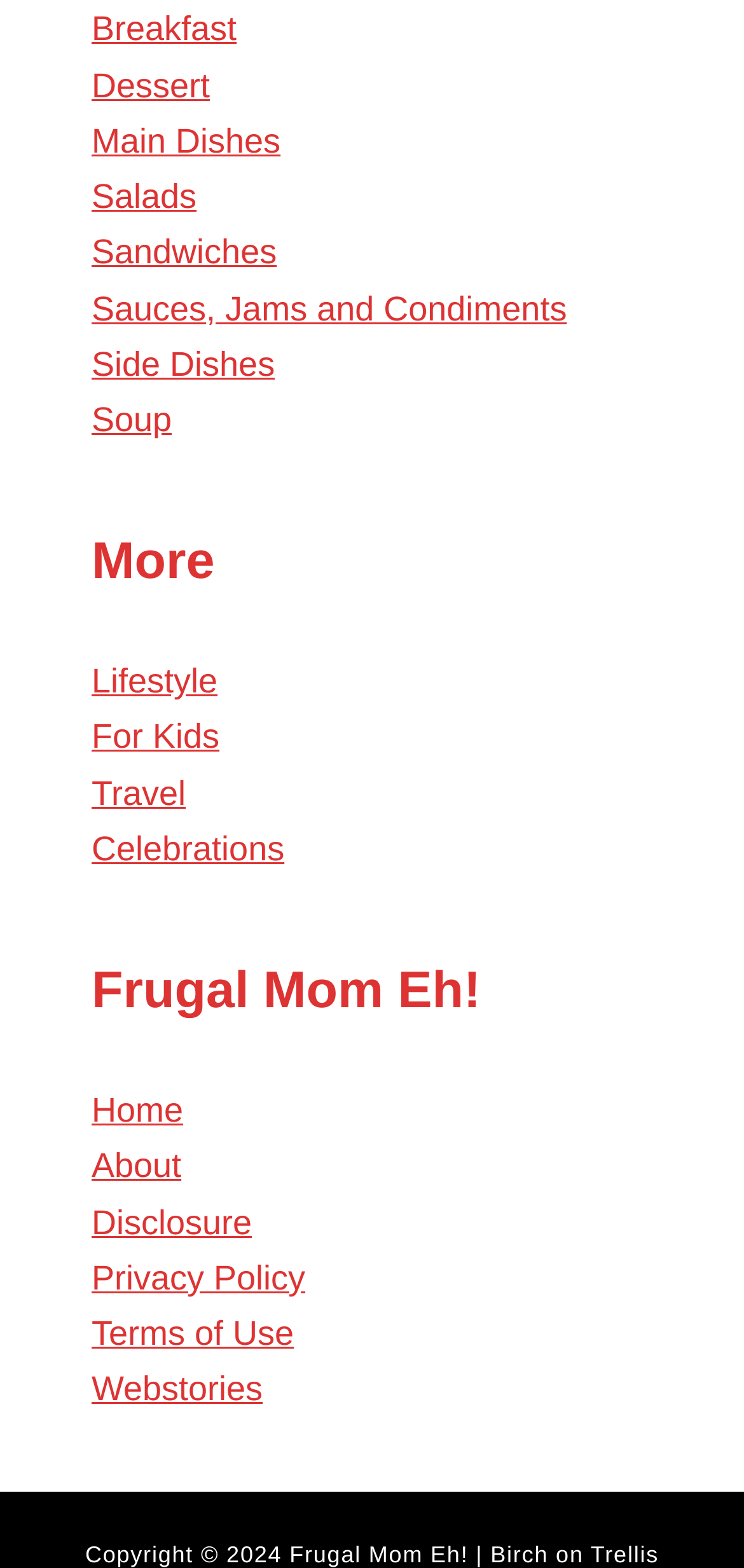Locate the bounding box coordinates for the element described below: "Travel". The coordinates must be four float values between 0 and 1, formatted as [left, top, right, bottom].

[0.123, 0.494, 0.25, 0.518]